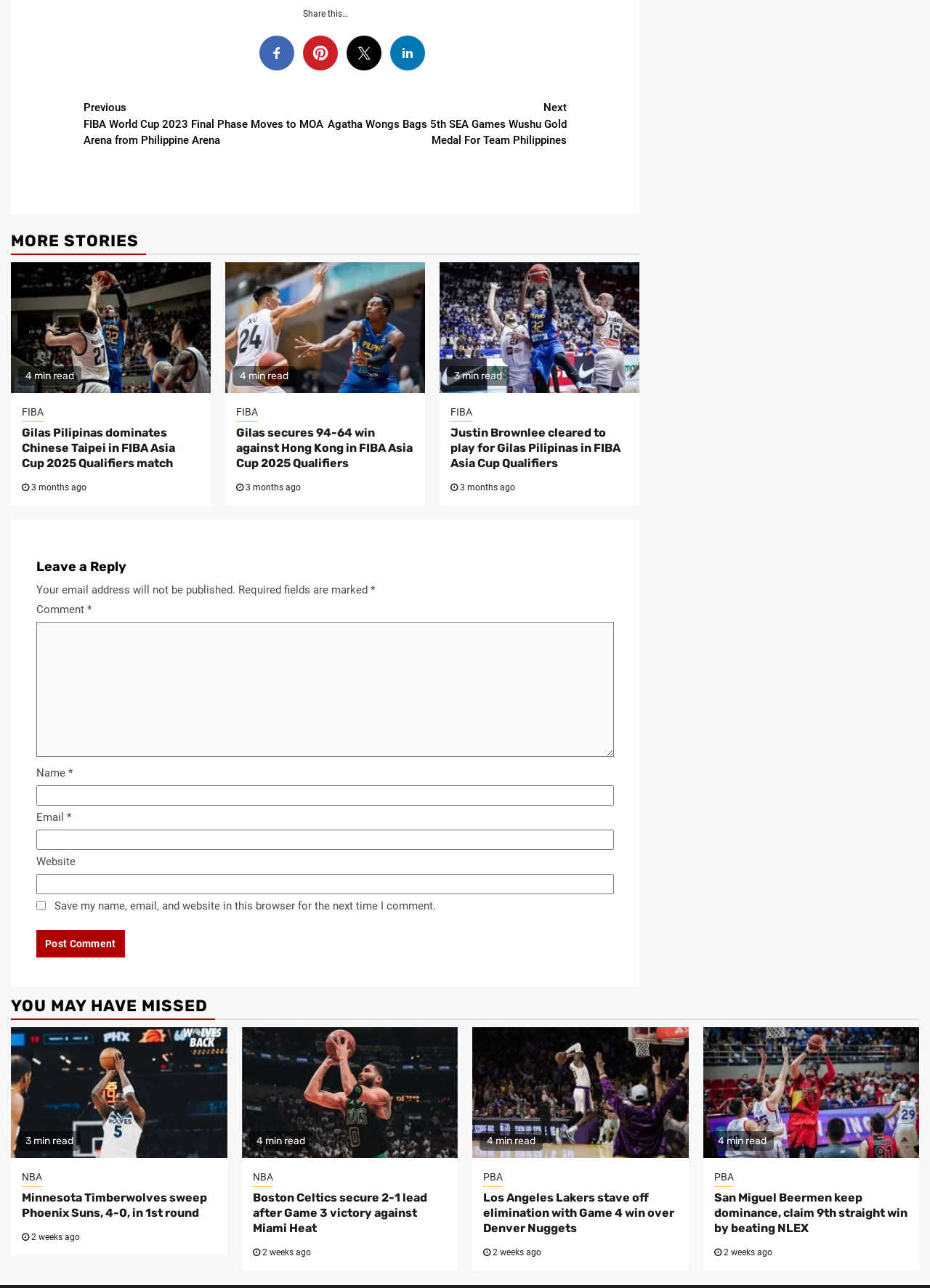Please determine the bounding box coordinates of the element to click on in order to accomplish the following task: "View the 'MORE STORIES' section". Ensure the coordinates are four float numbers ranging from 0 to 1, i.e., [left, top, right, bottom].

[0.012, 0.178, 0.688, 0.198]